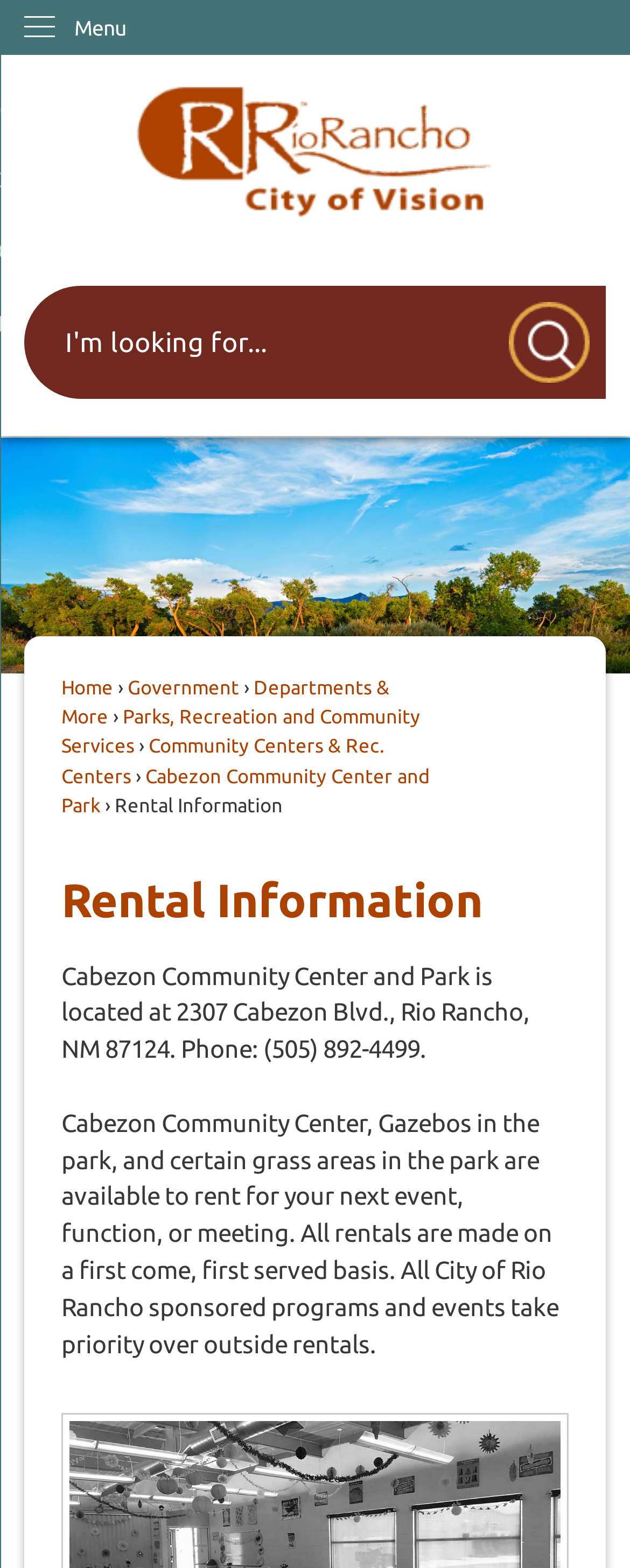Pinpoint the bounding box coordinates of the element you need to click to execute the following instruction: "Go to the home page". The bounding box should be represented by four float numbers between 0 and 1, in the format [left, top, right, bottom].

[0.039, 0.035, 0.961, 0.159]